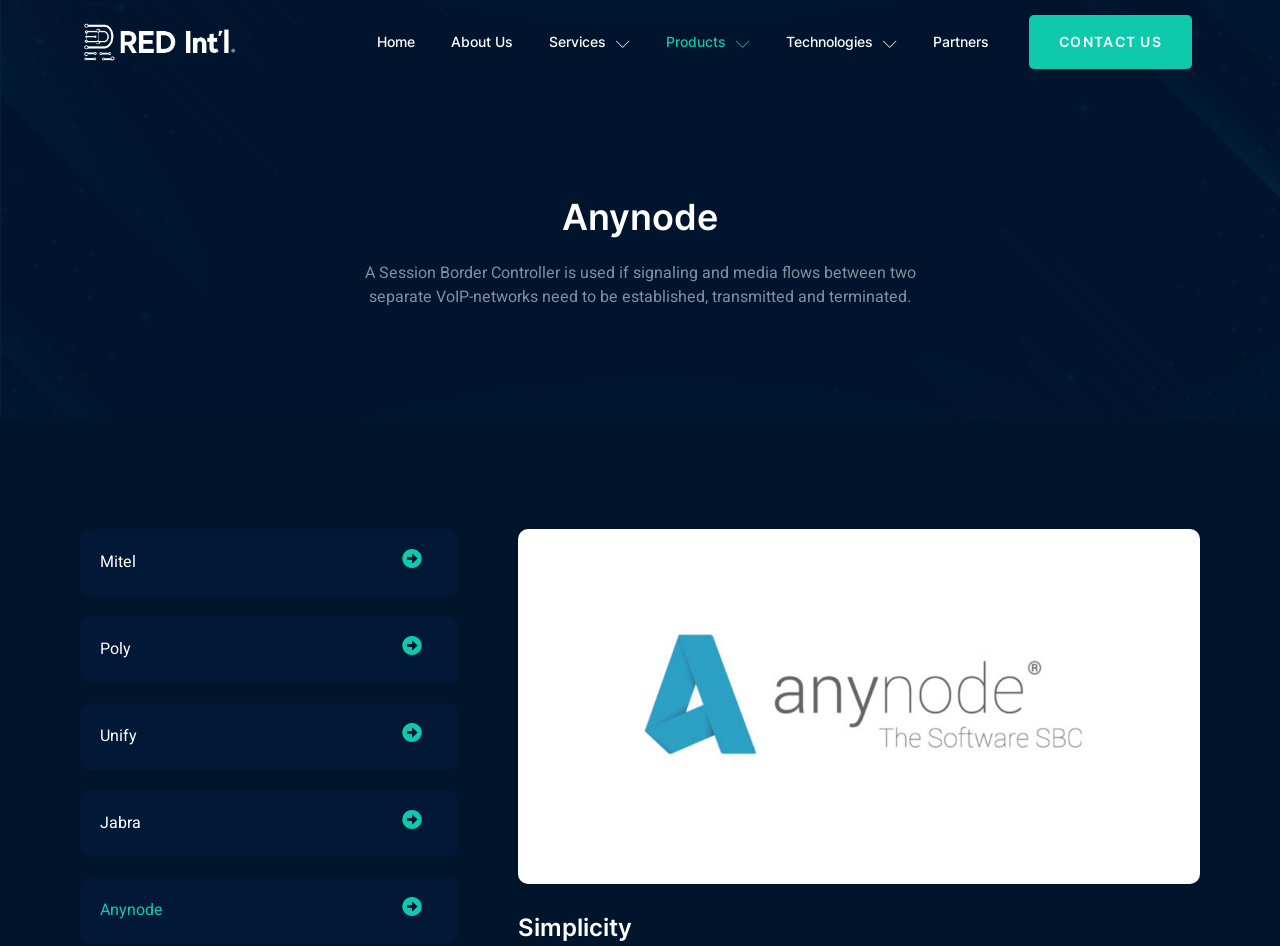Please respond to the question using a single word or phrase:
What is the last heading on the page?

Simplicity